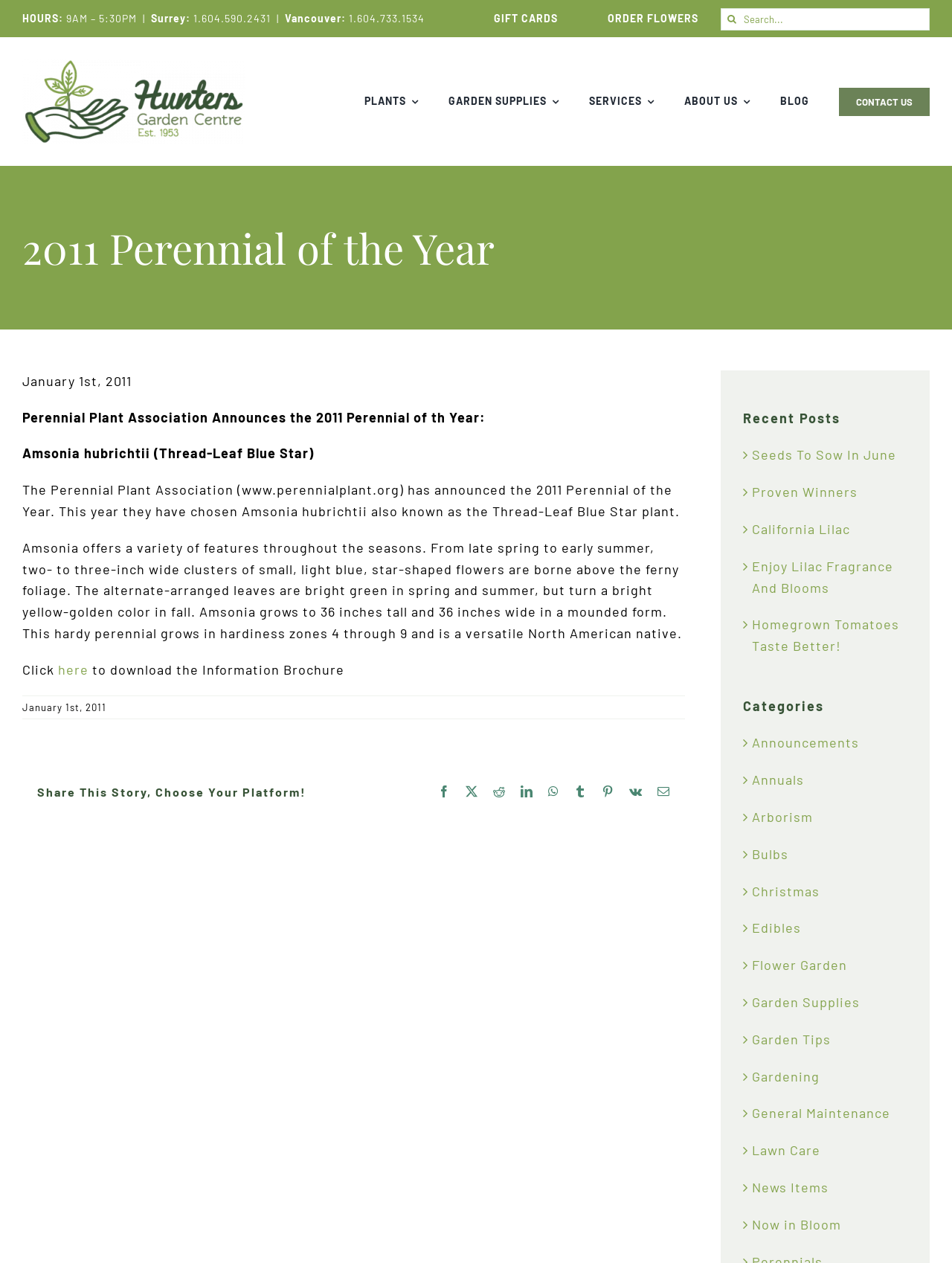What type of content can be found in the 'Recent Posts' section?
Look at the image and respond to the question as thoroughly as possible.

I found the answer by looking at the 'Recent Posts' section, which lists several links with titles such as 'Seeds To Sow In June' and 'Proven Winners'. The titles and format of the links suggest that they are blog posts or articles.